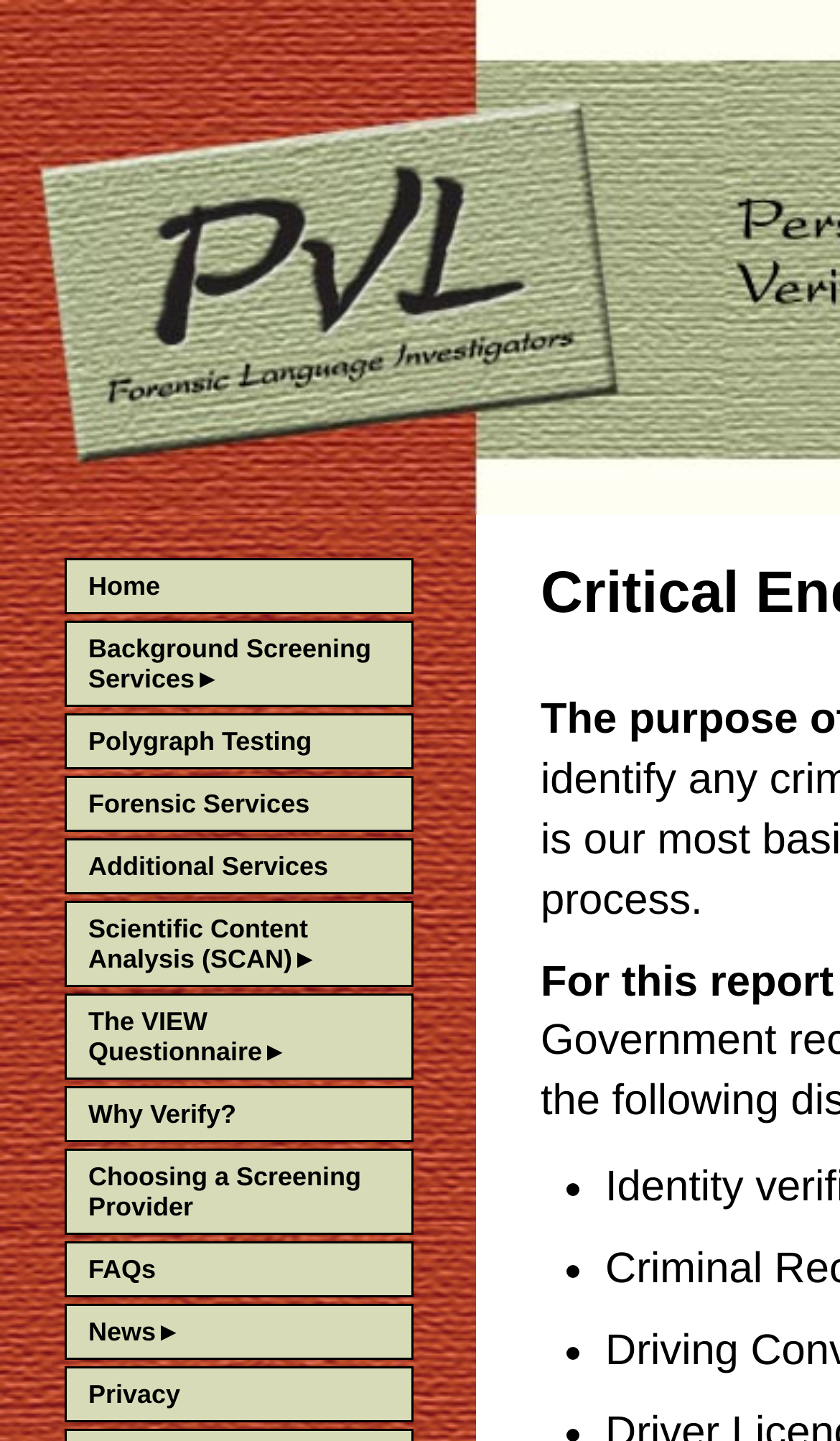Based on the element description: "Privacy", identify the bounding box coordinates for this UI element. The coordinates must be four float numbers between 0 and 1, listed as [left, top, right, bottom].

[0.079, 0.95, 0.49, 0.986]